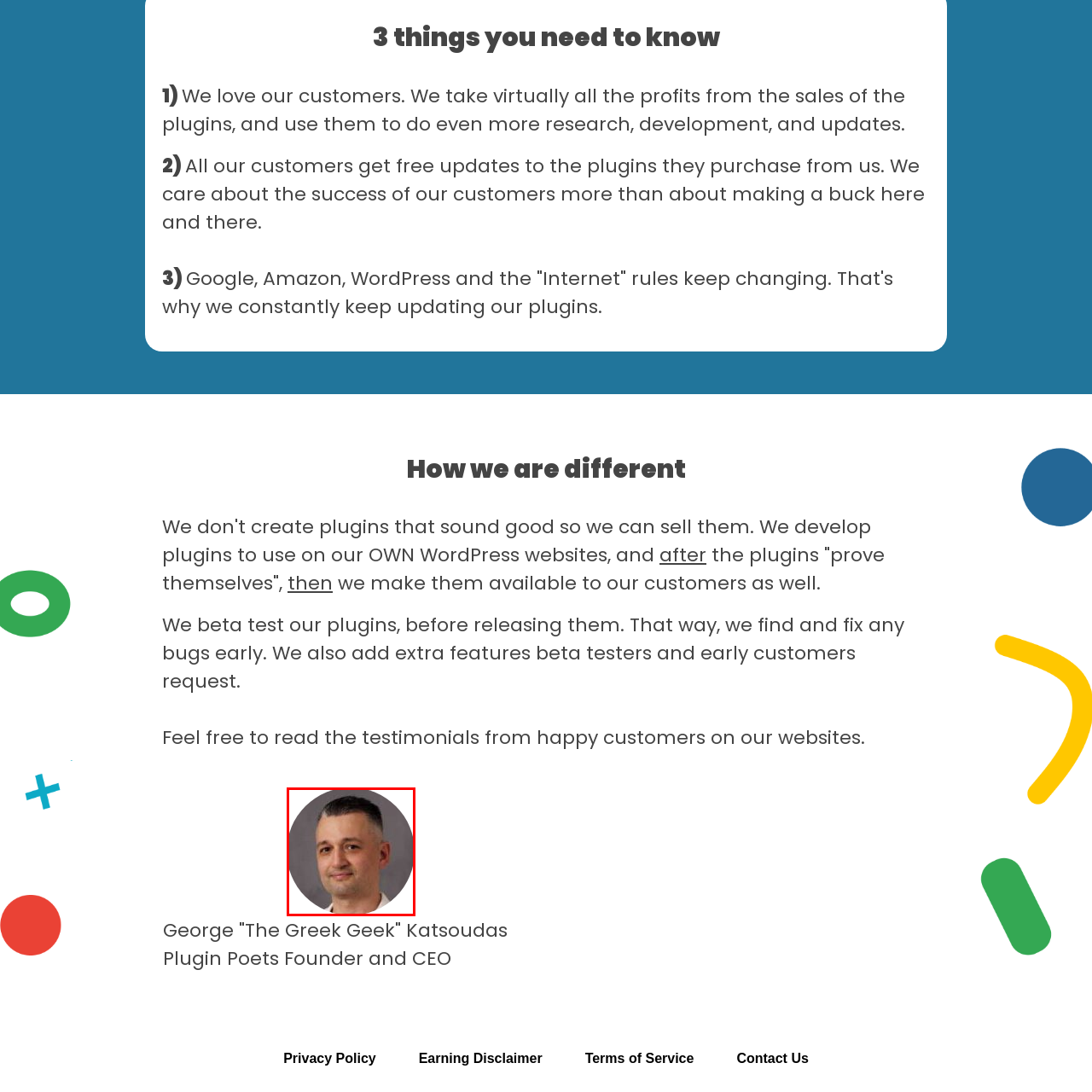Look at the image enclosed by the red boundary and give a detailed answer to the following question, grounding your response in the image's content: 
What is Plugin Poets focused on?

According to the caption, Plugin Poets, the company founded by George Katsoudas, is focused on providing free updates and customer satisfaction, which implies that the company prioritizes its customers' needs and strives to ensure their satisfaction.